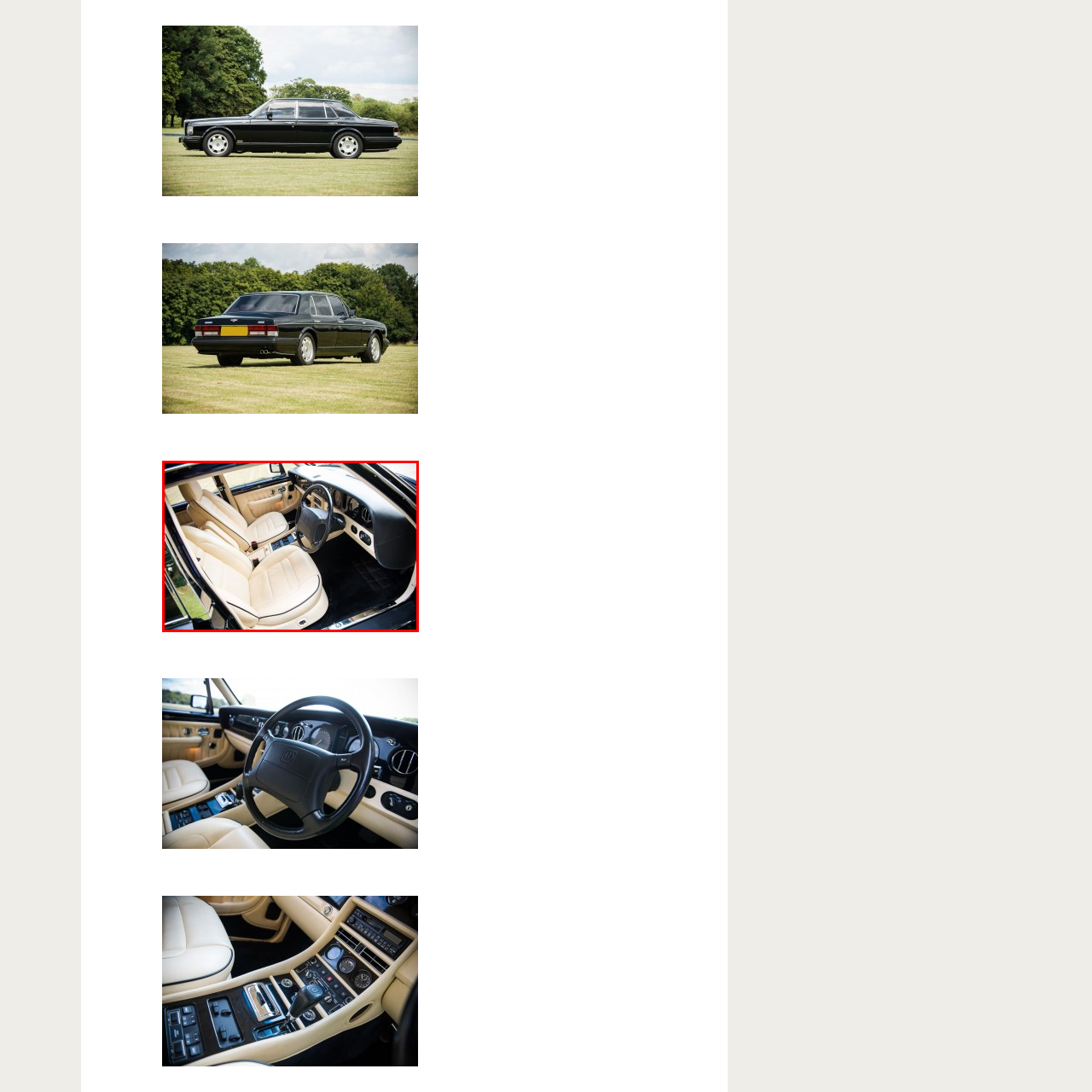How many ergonomic seats are there for passengers?
Refer to the image highlighted by the red box and give a one-word or short-phrase answer reflecting what you see.

Two